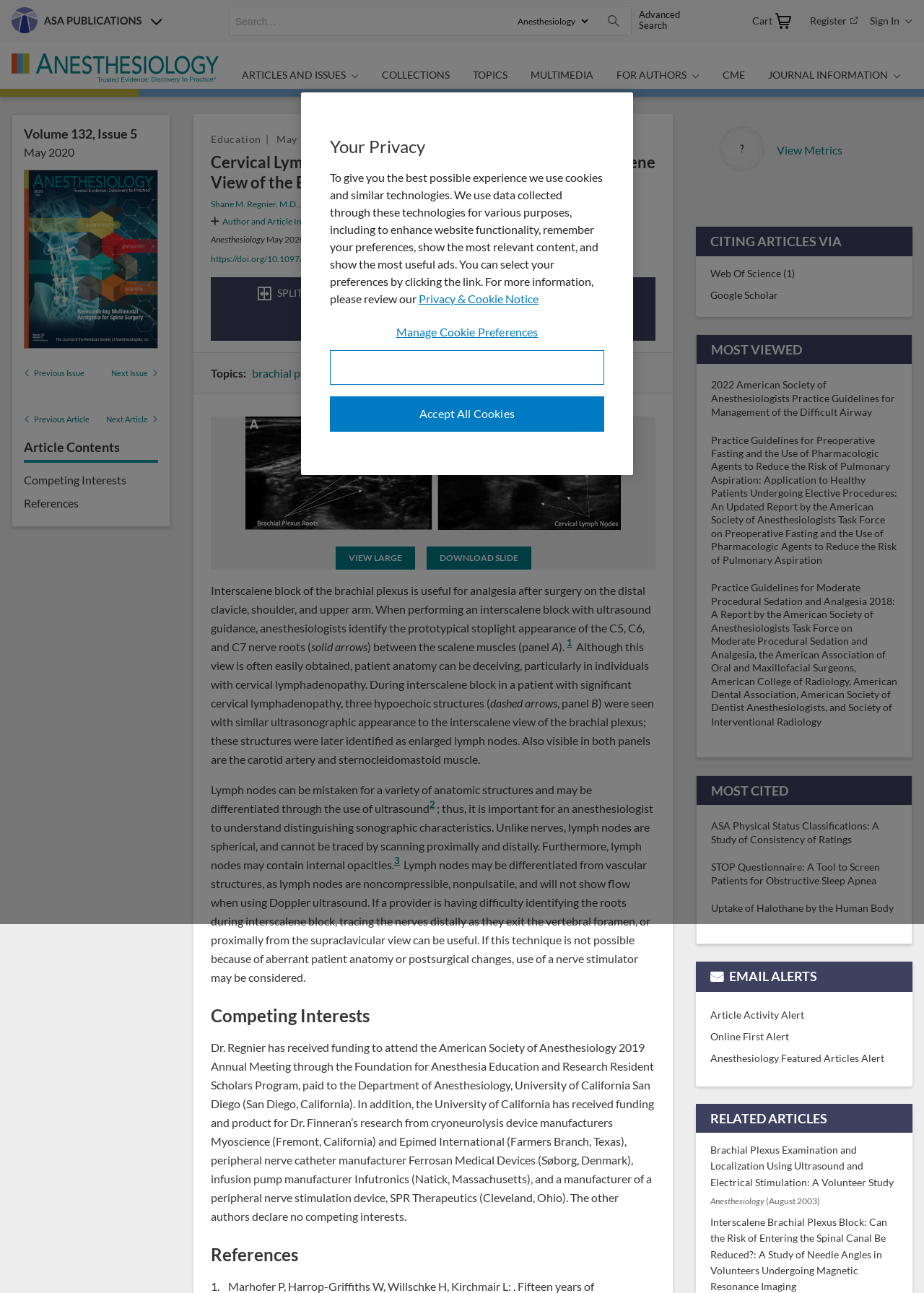What is the volume and issue number of the current journal?
Please provide a single word or phrase as your answer based on the image.

Volume 132, Issue 5